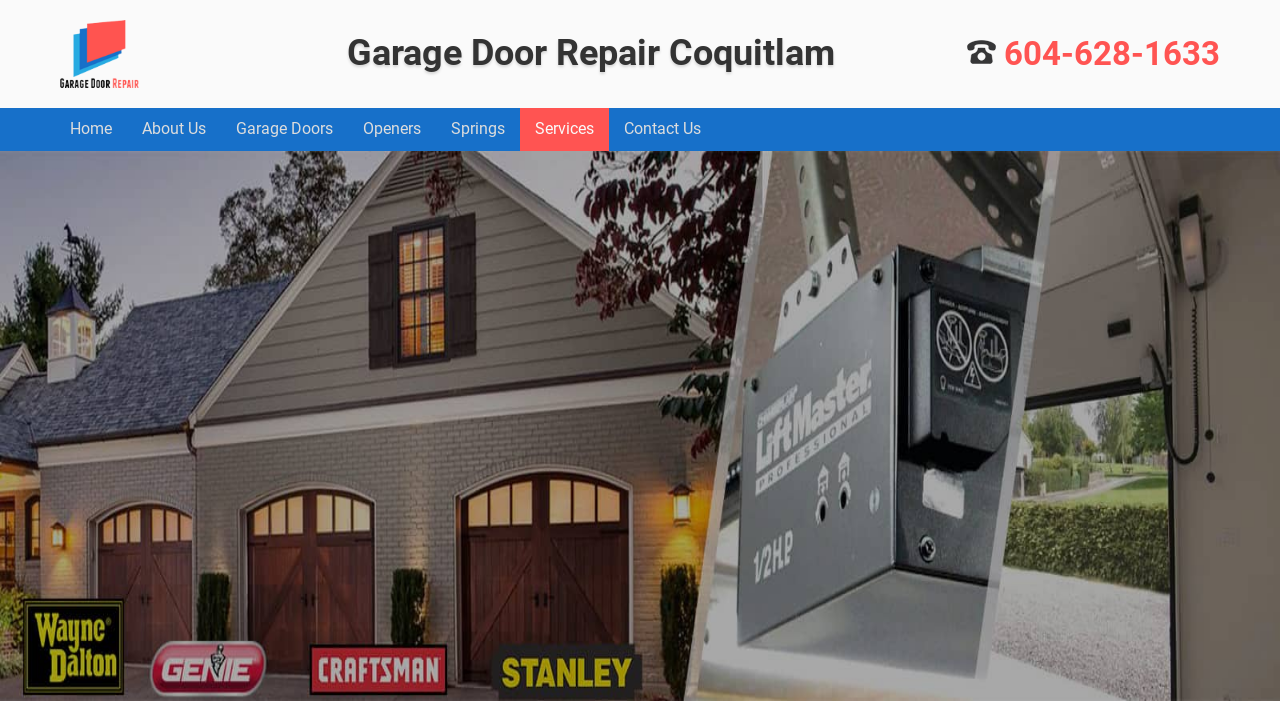Answer this question using a single word or a brief phrase:
What is the position of the 'Contact Us' link in the main navigation menu?

Last